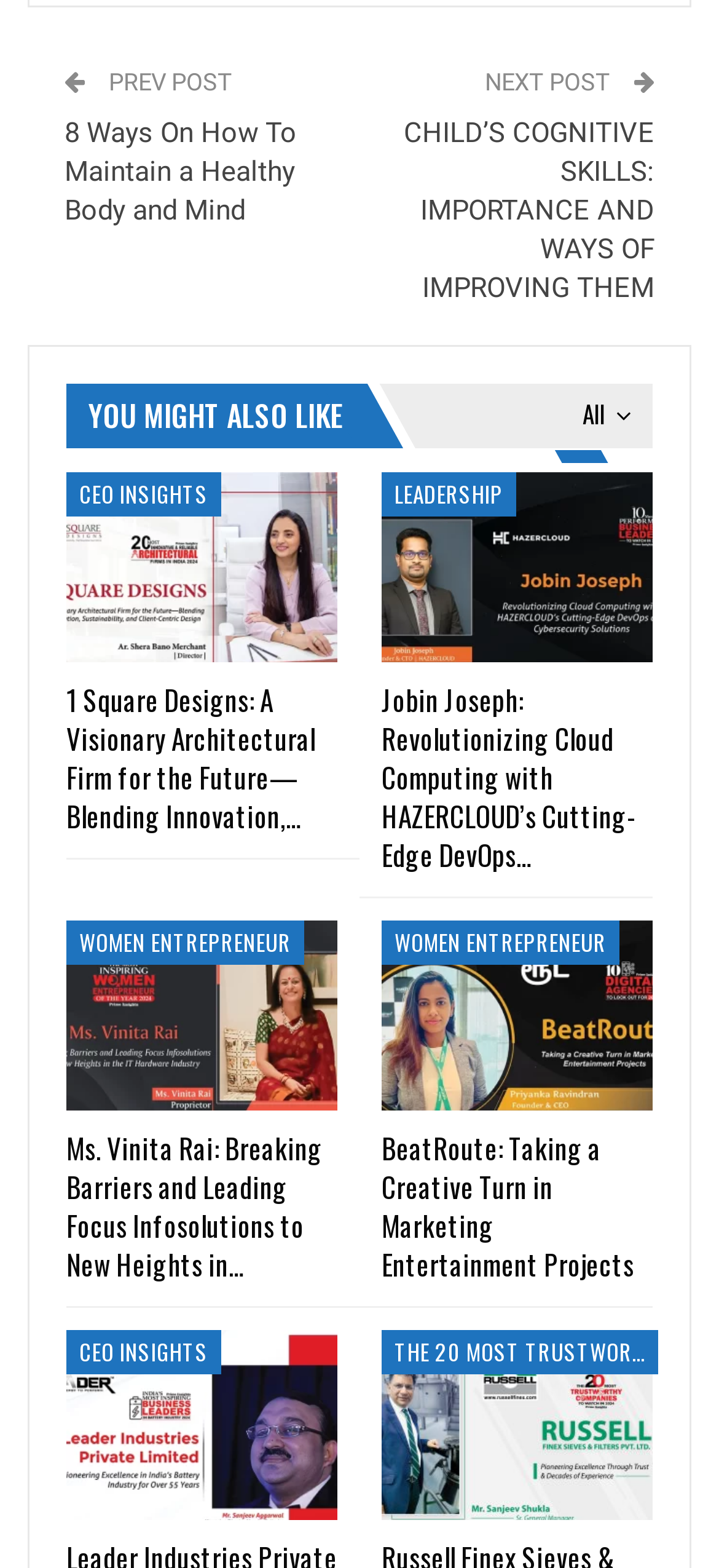What is the title of the previous post?
Answer briefly with a single word or phrase based on the image.

8 Ways On How To Maintain a Healthy Body and Mind